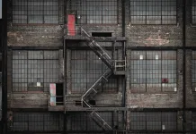Provide a brief response to the question below using a single word or phrase: 
What is the purpose of the metallic structure spiraling down the center of the building?

Fire escape